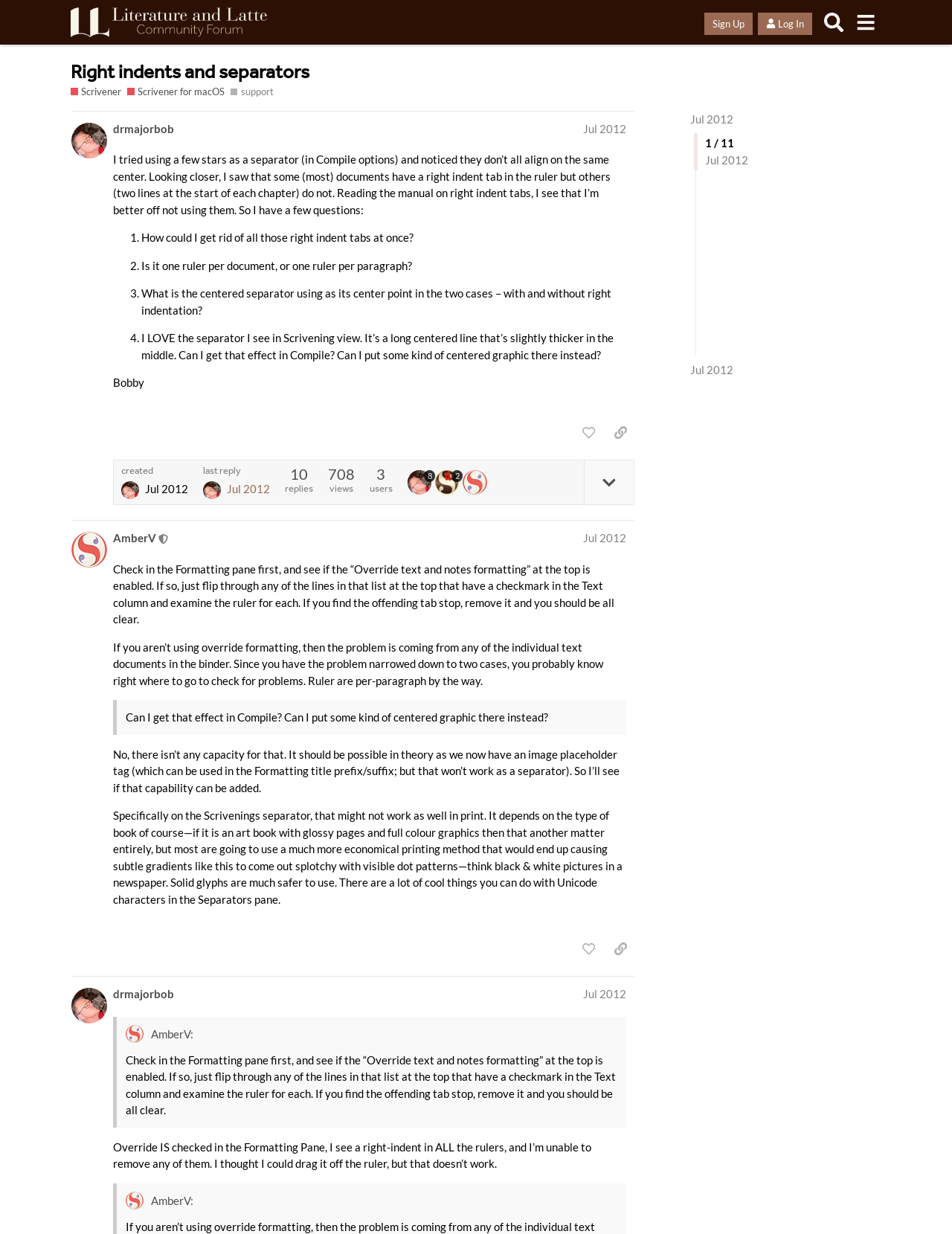How many posts are there in this thread?
Answer with a single word or phrase, using the screenshot for reference.

2